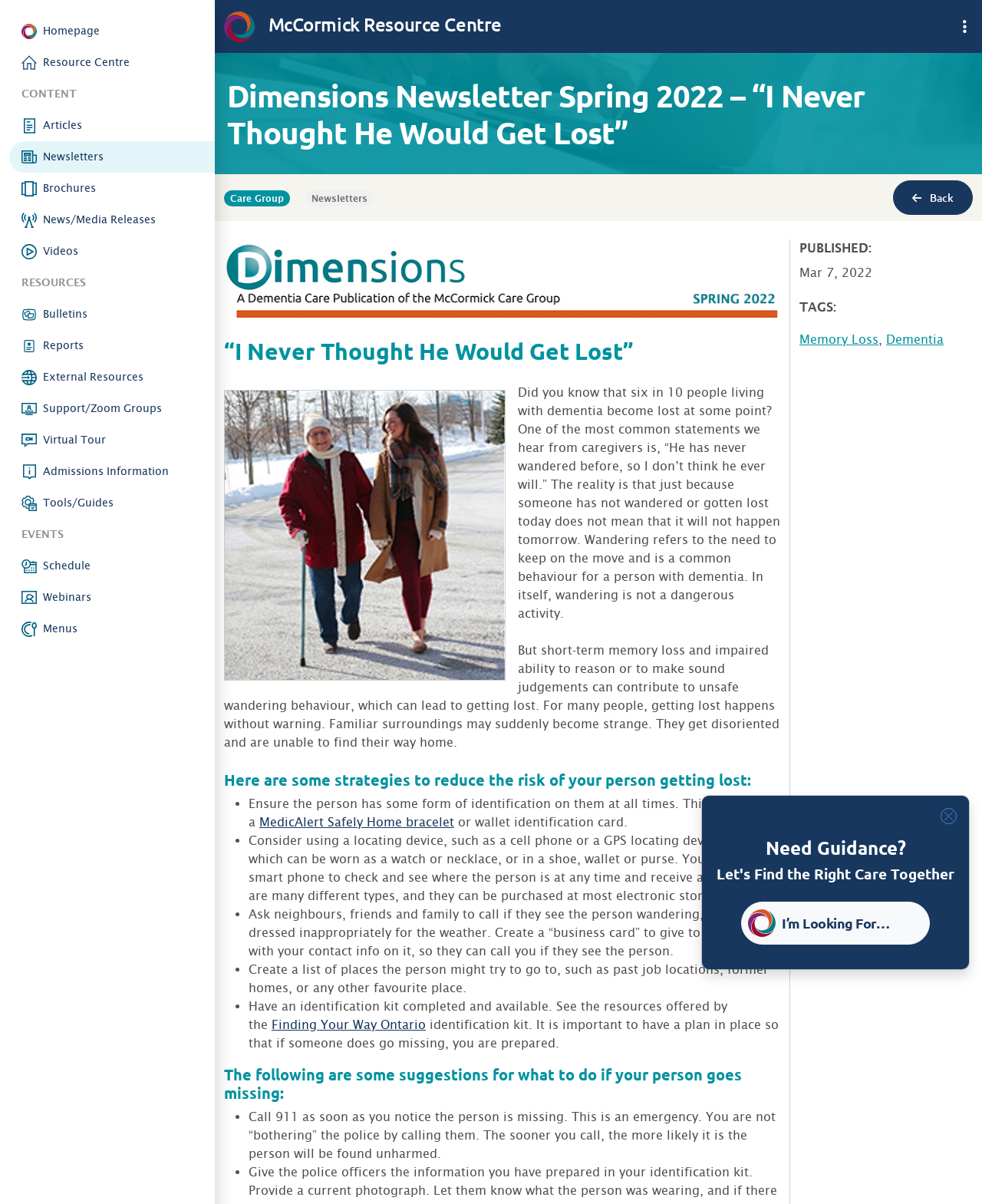Please answer the following question using a single word or phrase: 
What is the name of the resource center?

McCormick Resource Center